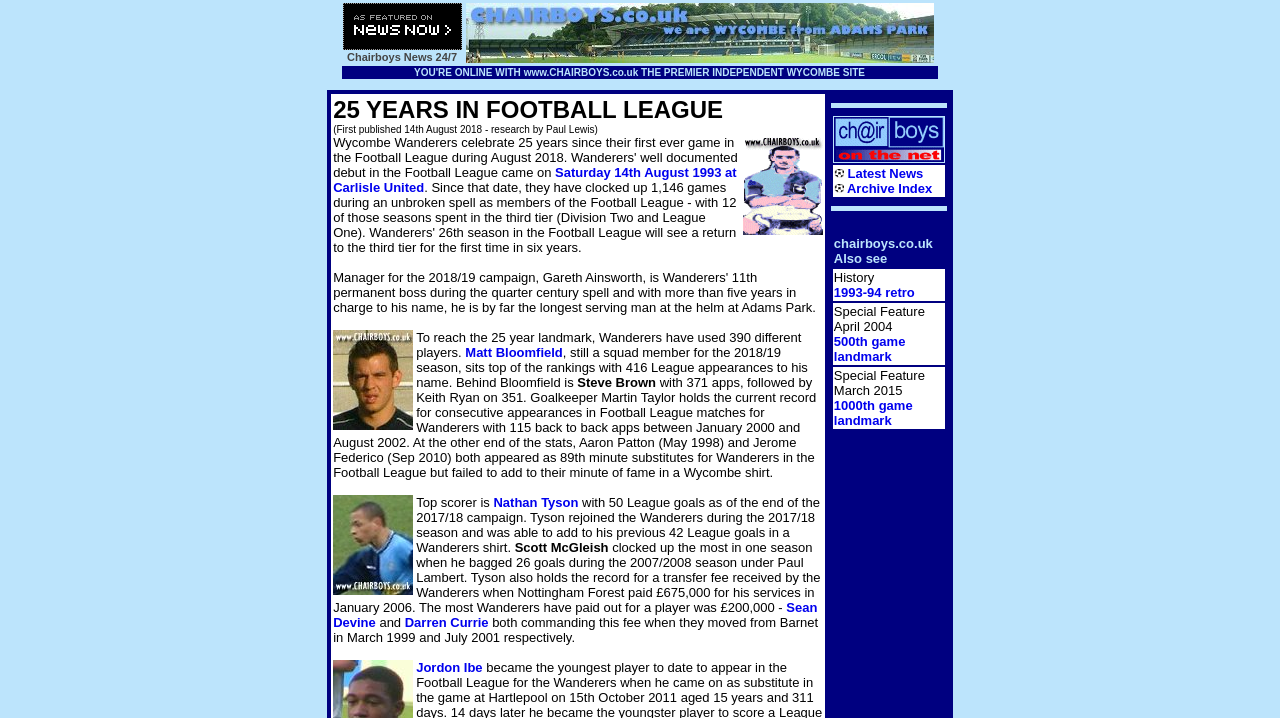Find the bounding box coordinates of the element you need to click on to perform this action: 'Click the link to read about Sean Devine'. The coordinates should be represented by four float values between 0 and 1, in the format [left, top, right, bottom].

[0.26, 0.836, 0.639, 0.877]